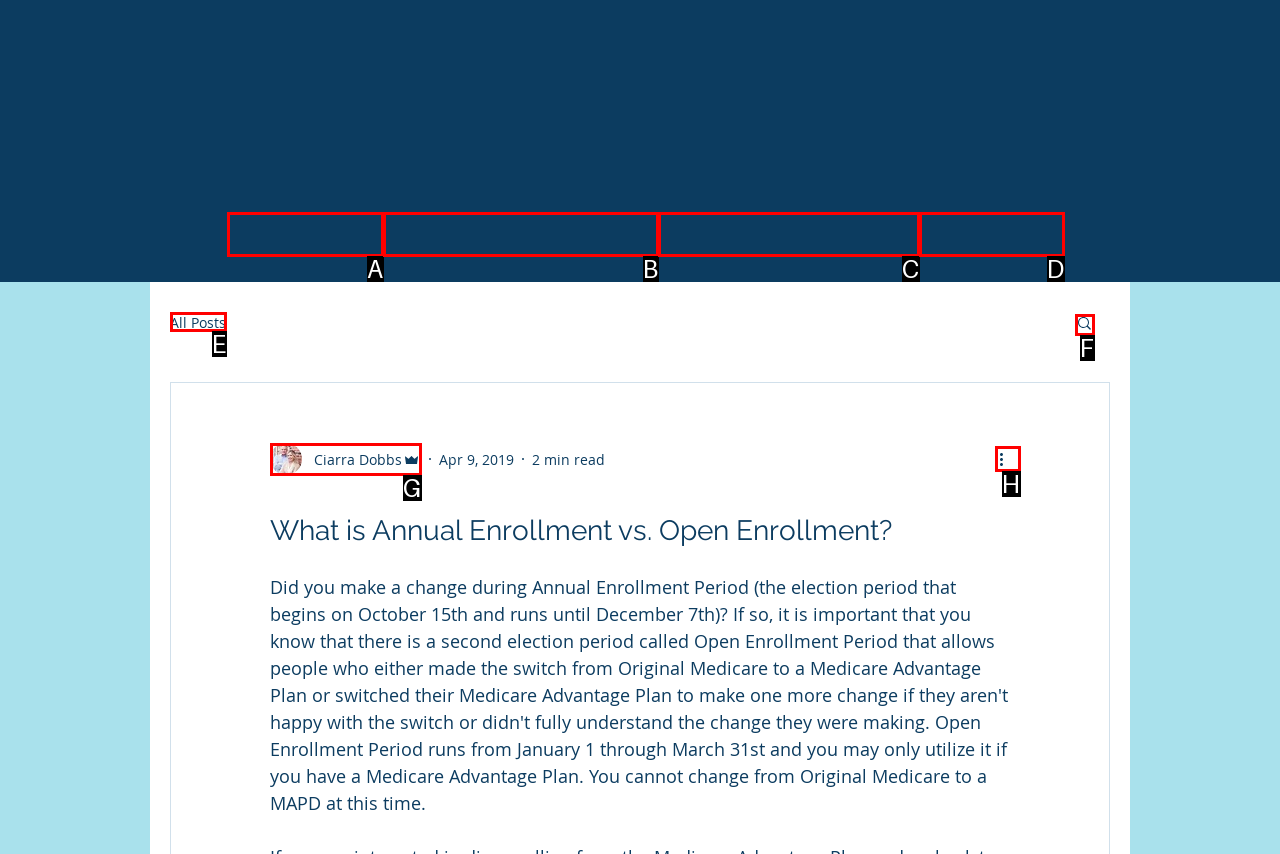Pick the option that should be clicked to perform the following task: Read more about the article
Answer with the letter of the selected option from the available choices.

H